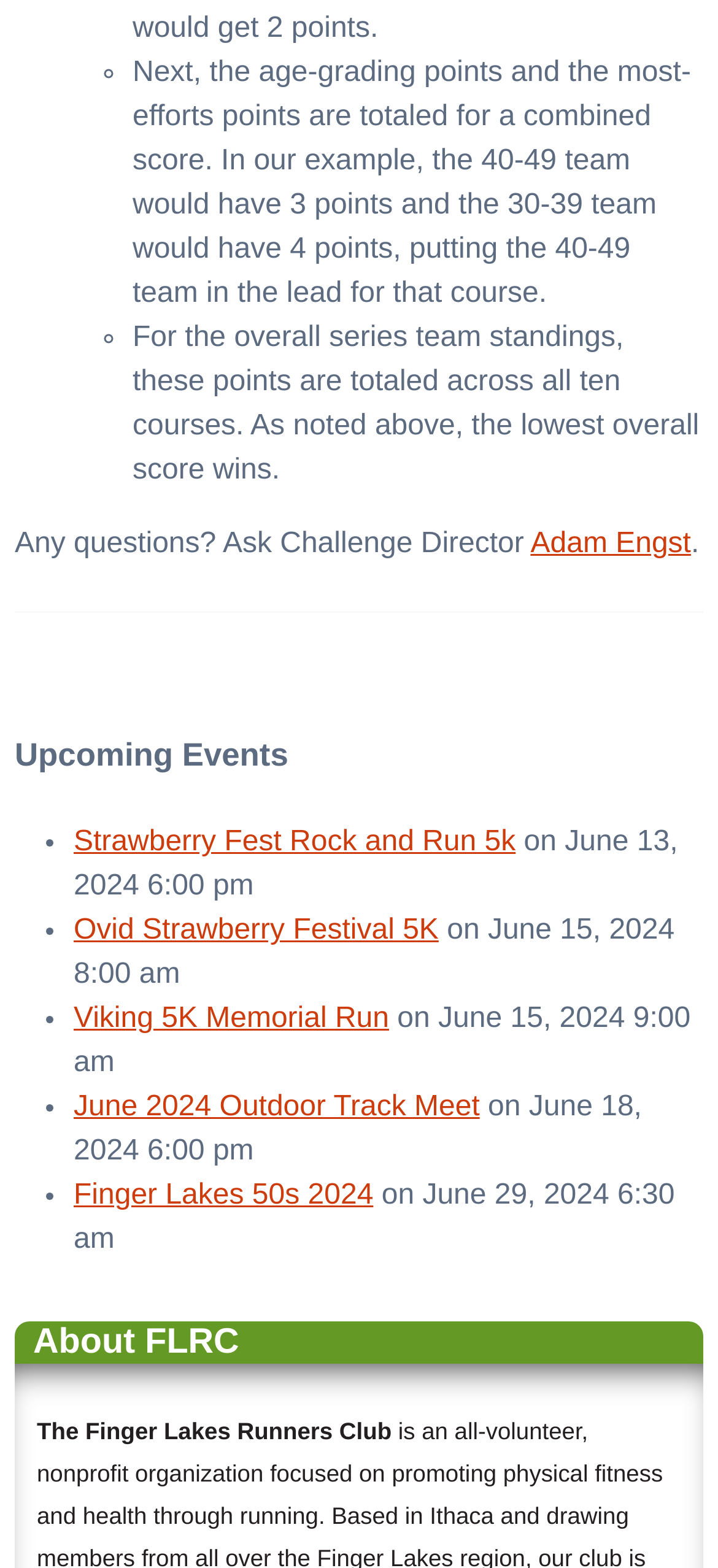Give a short answer to this question using one word or a phrase:
How many upcoming events are listed?

5